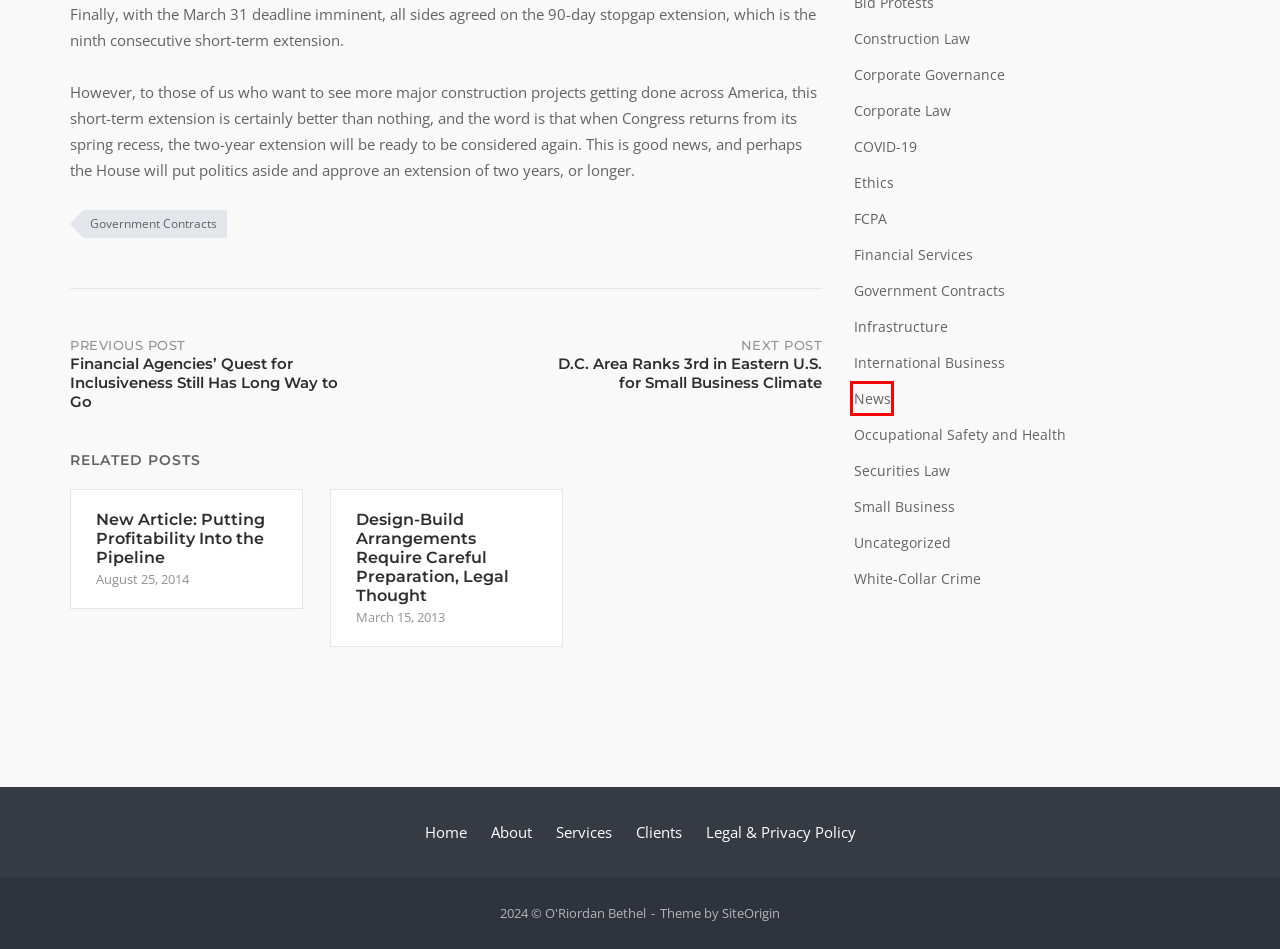Given a webpage screenshot with a red bounding box around a particular element, identify the best description of the new webpage that will appear after clicking on the element inside the red bounding box. Here are the candidates:
A. News – O'Riordan Bethel
B. Occupational Safety and Health – O'Riordan Bethel
C. Corporate Law – O'Riordan Bethel
D. COVID-19 – O'Riordan Bethel
E. White-Collar Crime – O'Riordan Bethel
F. FCPA – O'Riordan Bethel
G. Government Contracts – O'Riordan Bethel
H. Design-Build Arrangements Require Careful Preparation, Legal Thought – O'Riordan Bethel

A